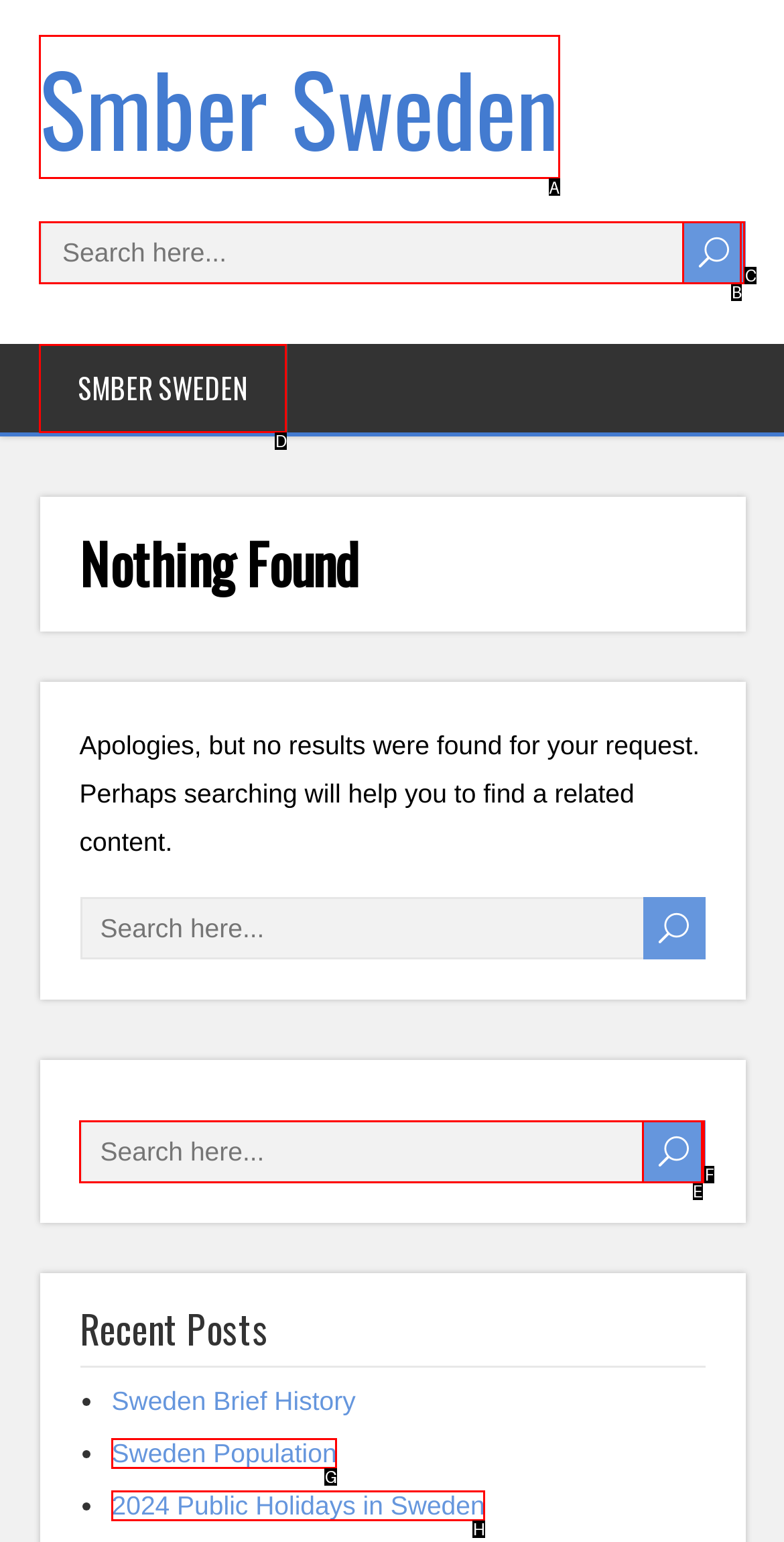Please indicate which HTML element should be clicked to fulfill the following task: Go to Smber Sweden homepage. Provide the letter of the selected option.

A